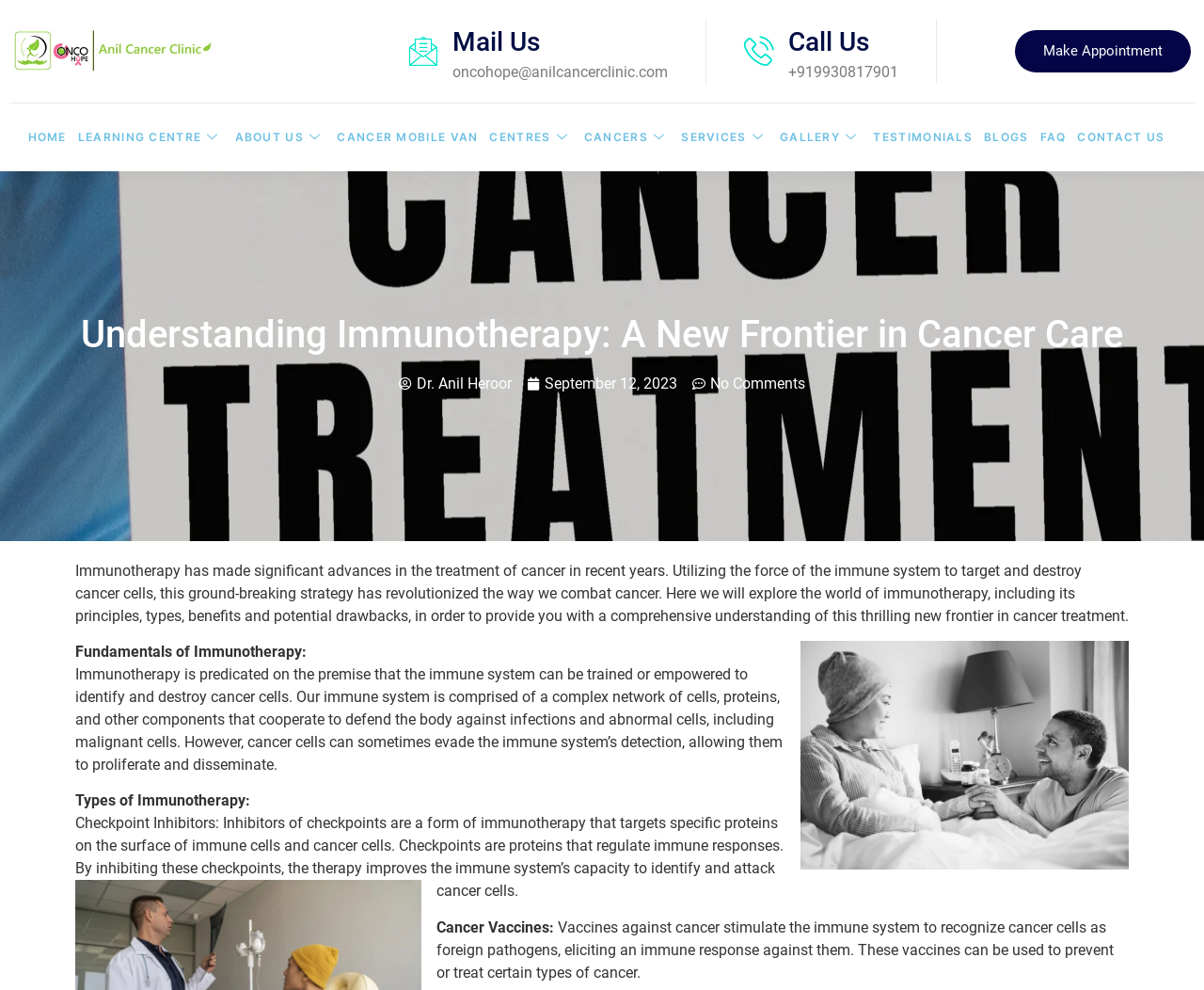Using the provided element description: "Home", determine the bounding box coordinates of the corresponding UI element in the screenshot.

[0.023, 0.104, 0.065, 0.173]